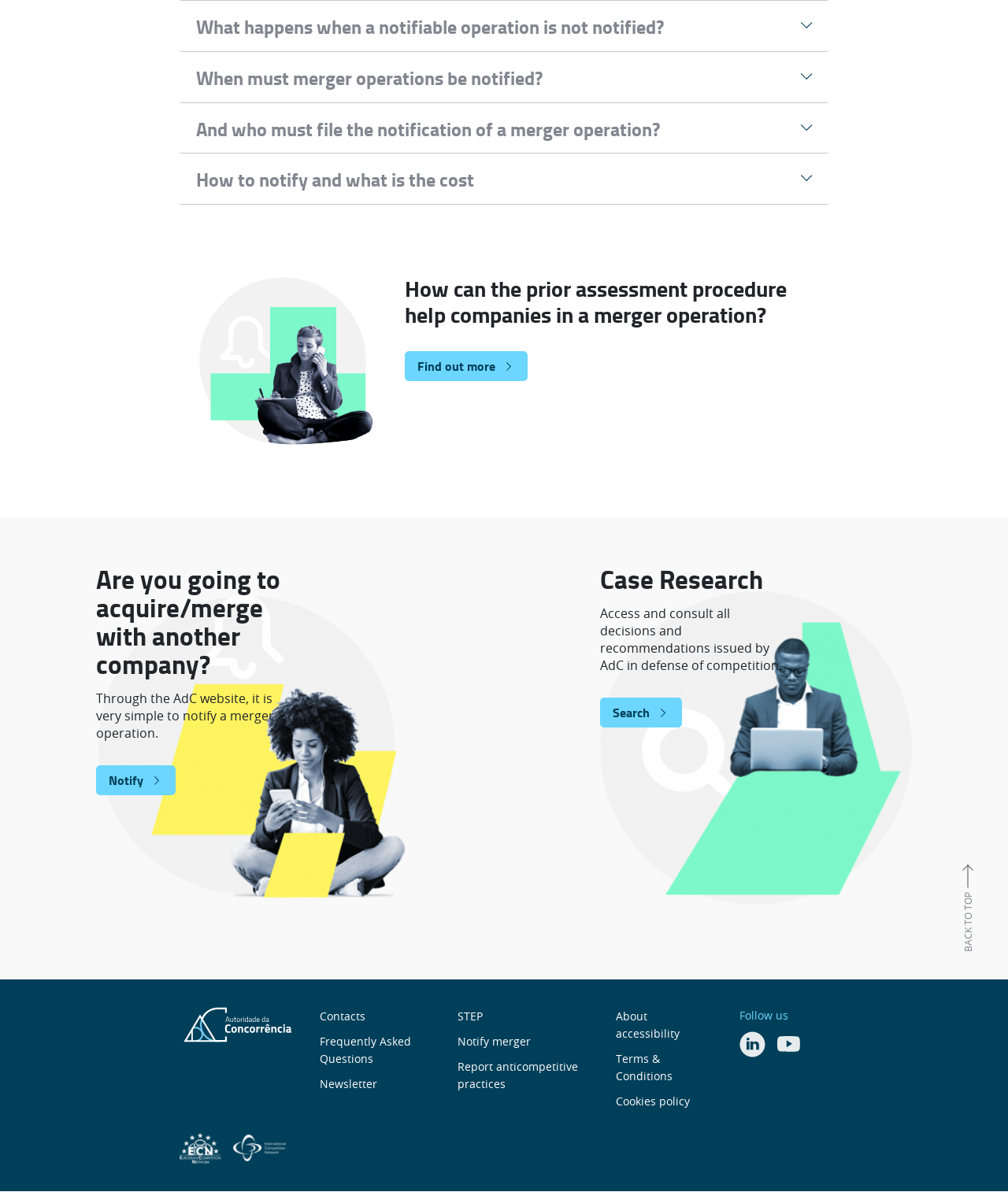Specify the bounding box coordinates of the area that needs to be clicked to achieve the following instruction: "Click on 'LinkedIn'".

[0.734, 0.867, 0.76, 0.882]